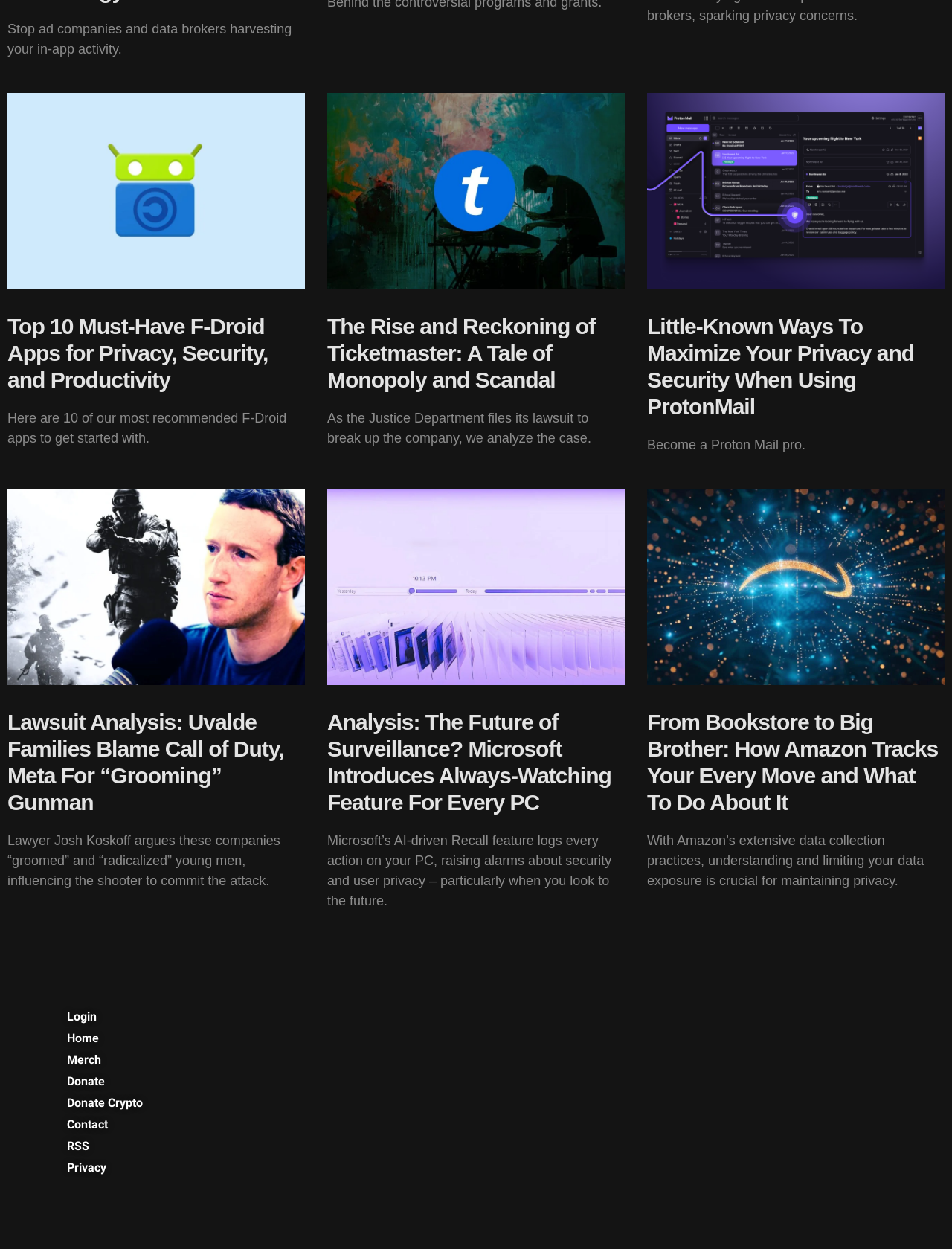Identify the bounding box coordinates of the part that should be clicked to carry out this instruction: "Donate to the website".

[0.07, 0.859, 0.346, 0.873]